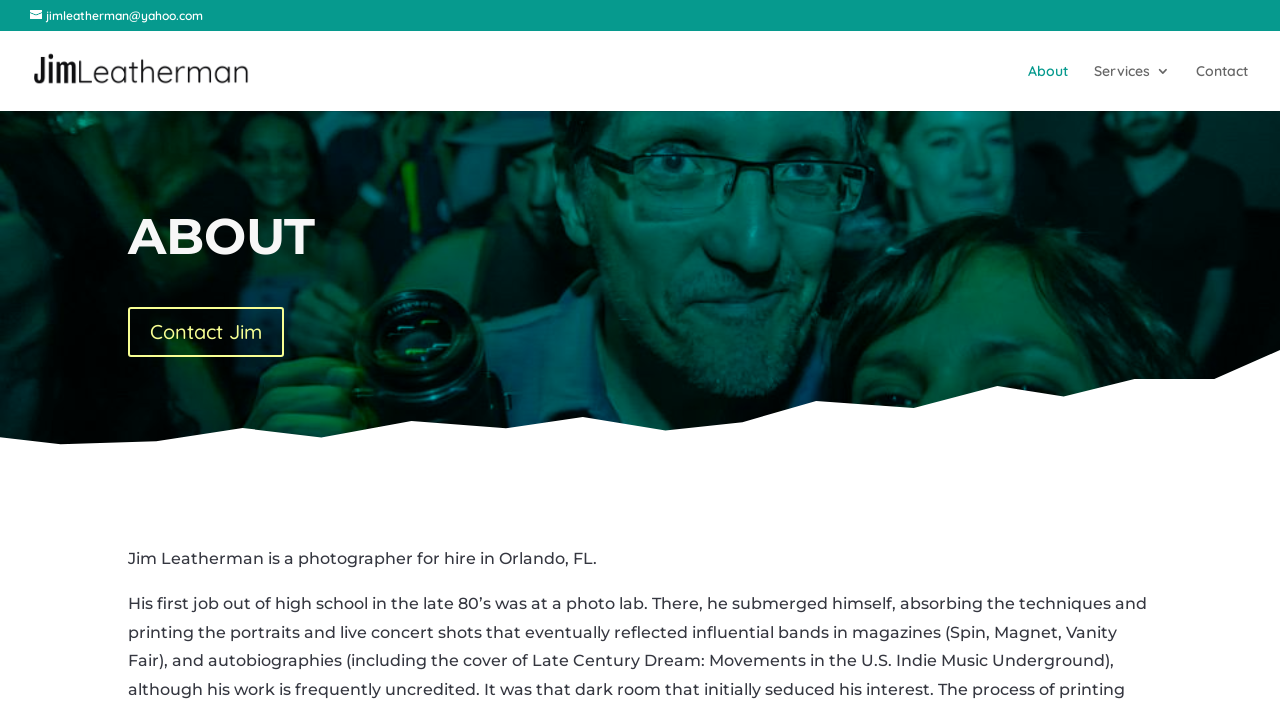Predict the bounding box coordinates for the UI element described as: "Services". The coordinates should be four float numbers between 0 and 1, presented as [left, top, right, bottom].

[0.855, 0.09, 0.914, 0.156]